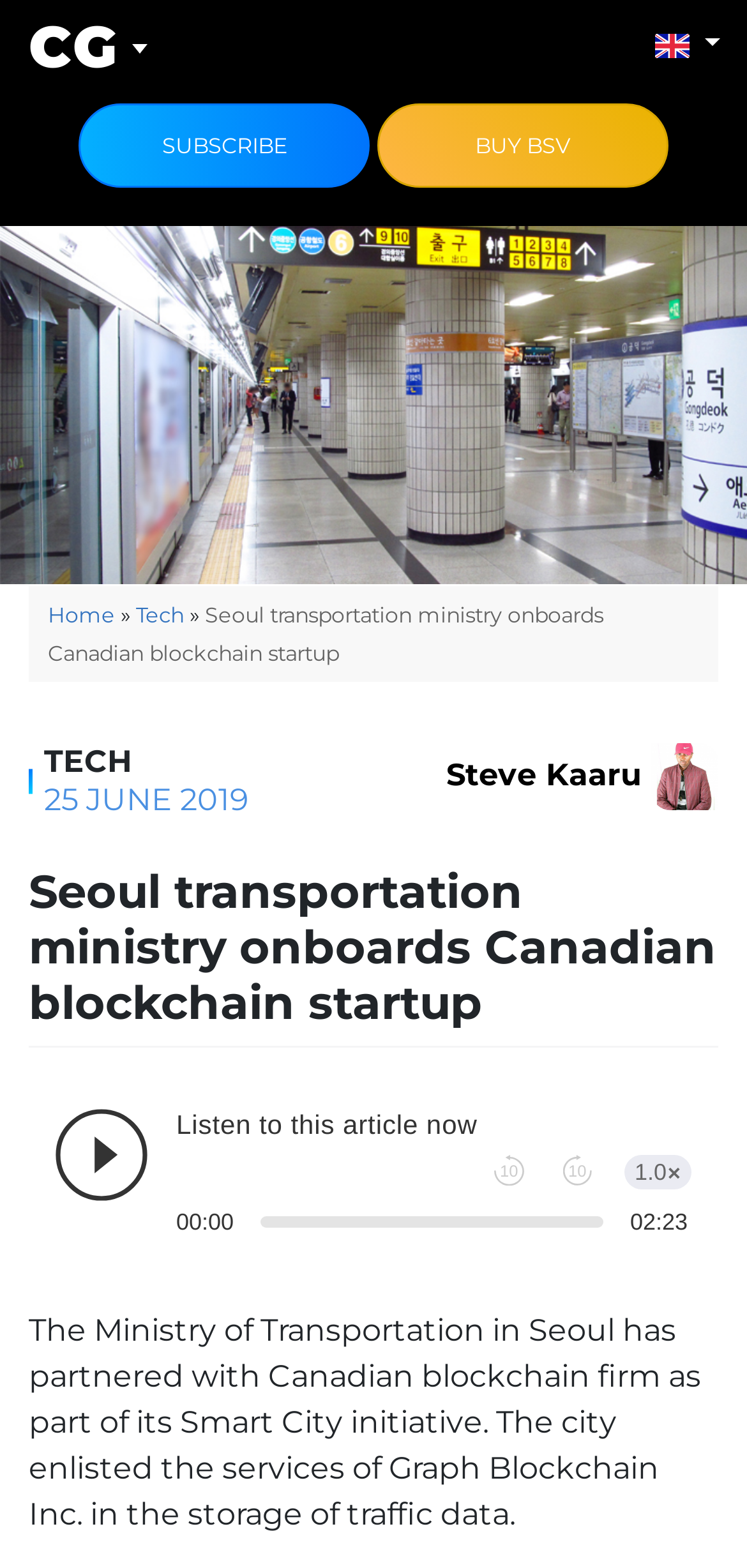What is the date of the article?
Using the image, respond with a single word or phrase.

25 JUNE 2019